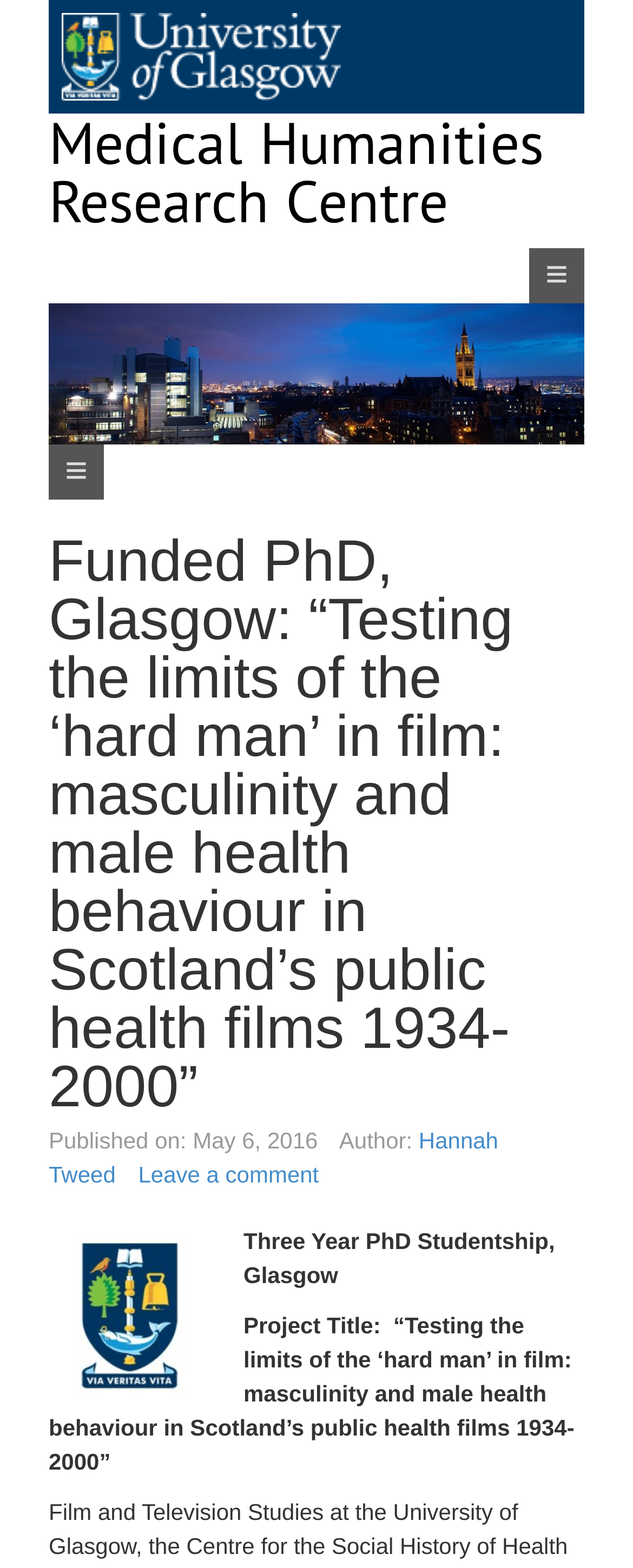Determine the title of the webpage and give its text content.

Funded PhD, Glasgow: “Testing the limits of the ‘hard man’ in film: masculinity and male health behaviour in Scotland’s public health films 1934-2000”